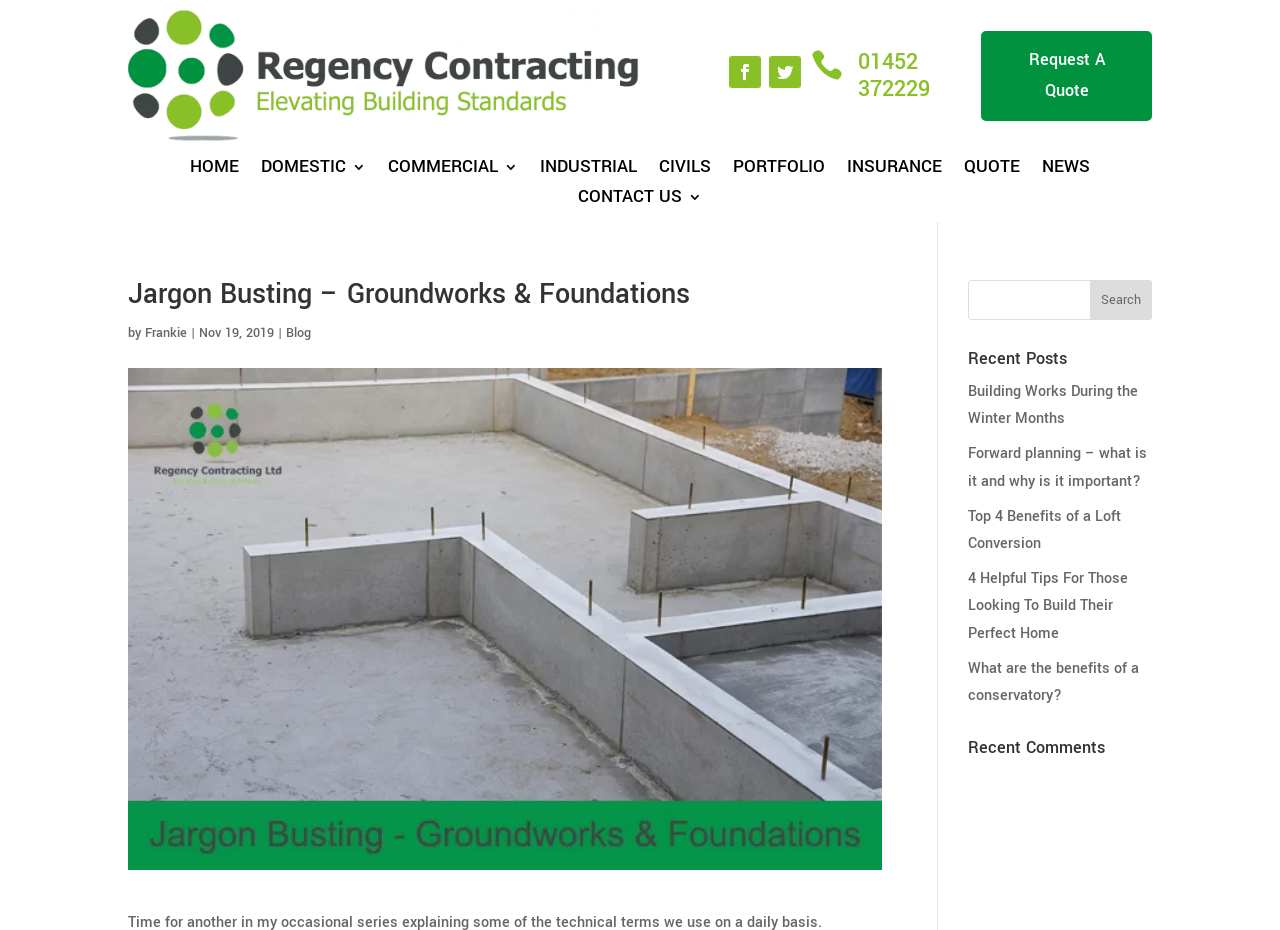Find the bounding box coordinates of the clickable element required to execute the following instruction: "Click the 'Request A Quote' link". Provide the coordinates as four float numbers between 0 and 1, i.e., [left, top, right, bottom].

[0.767, 0.034, 0.9, 0.13]